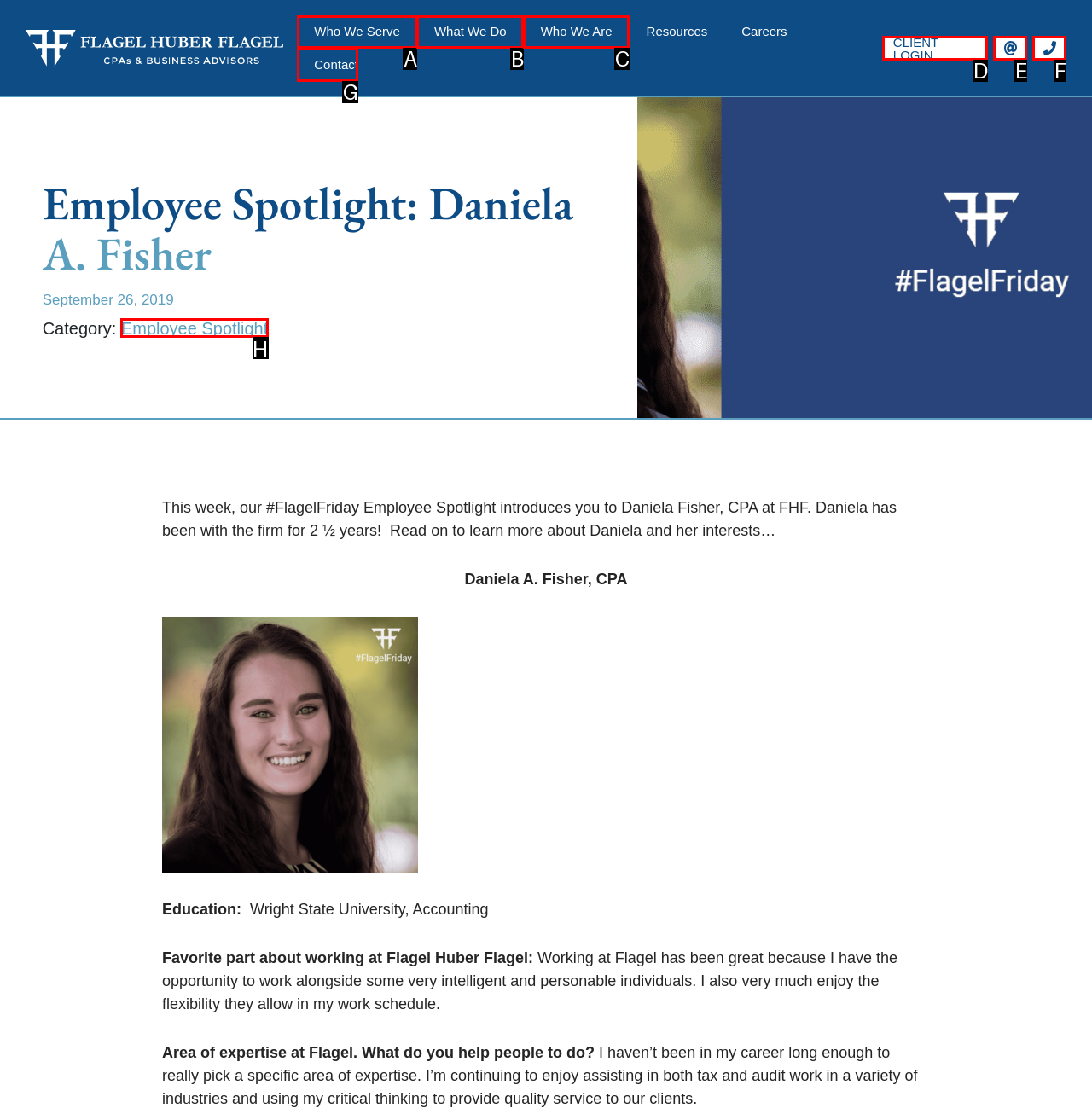Identify the letter of the UI element that fits the description: parent_node: CLIENT LOGIN
Respond with the letter of the option directly.

F